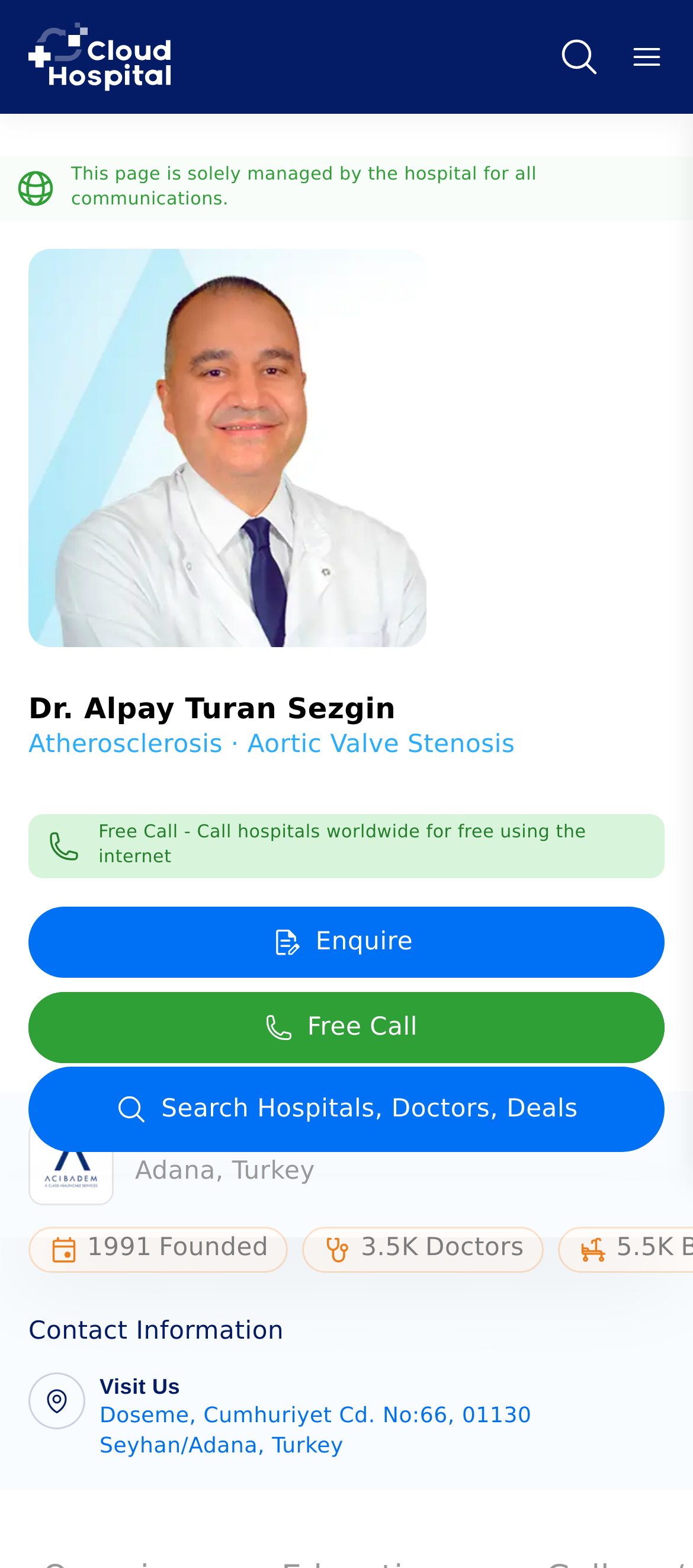What is the year the hospital was founded?
From the image, respond using a single word or phrase.

1991